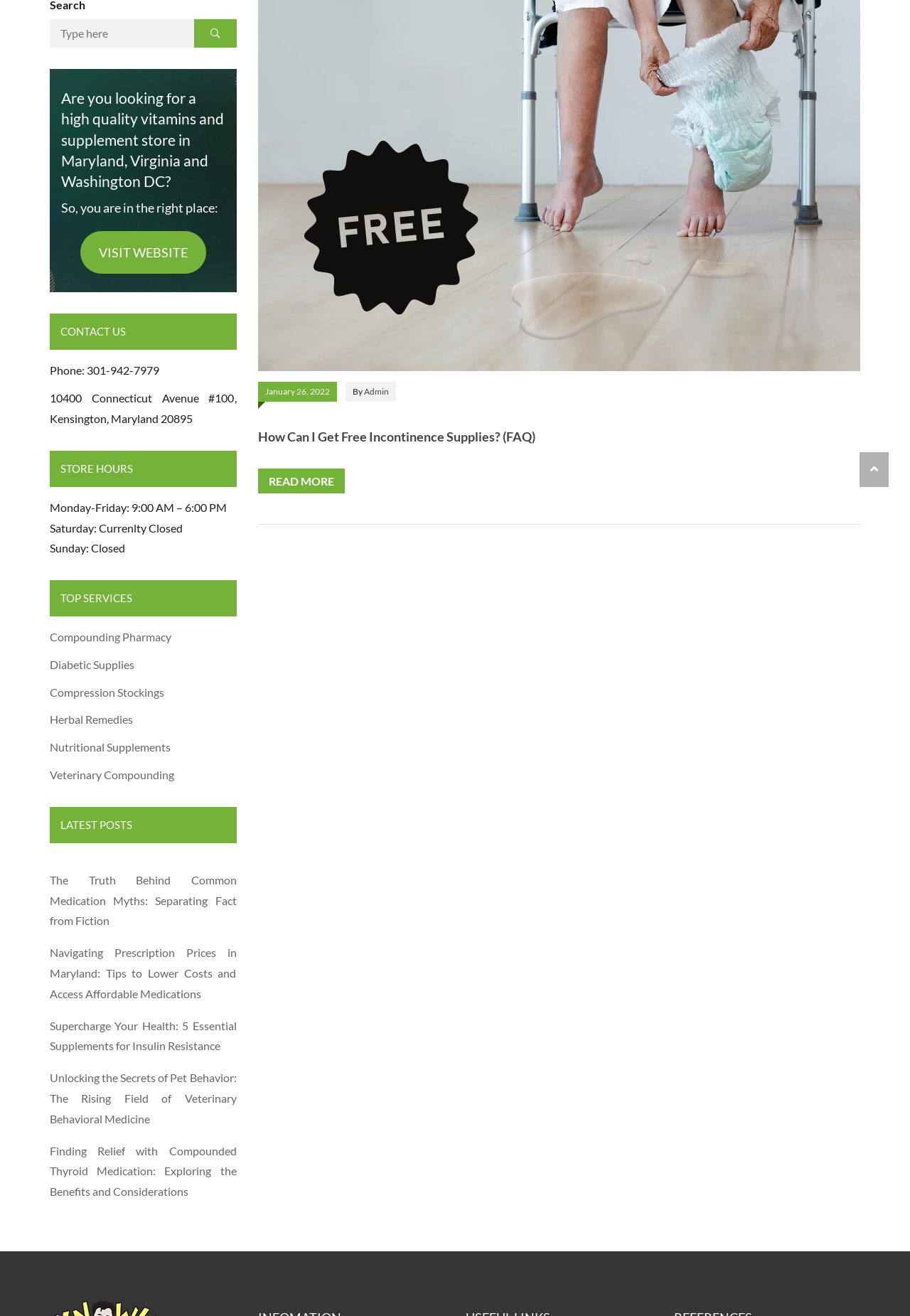Using the provided element description "aria-label="Linkedin" title="Linkedin"", determine the bounding box coordinates of the UI element.

None